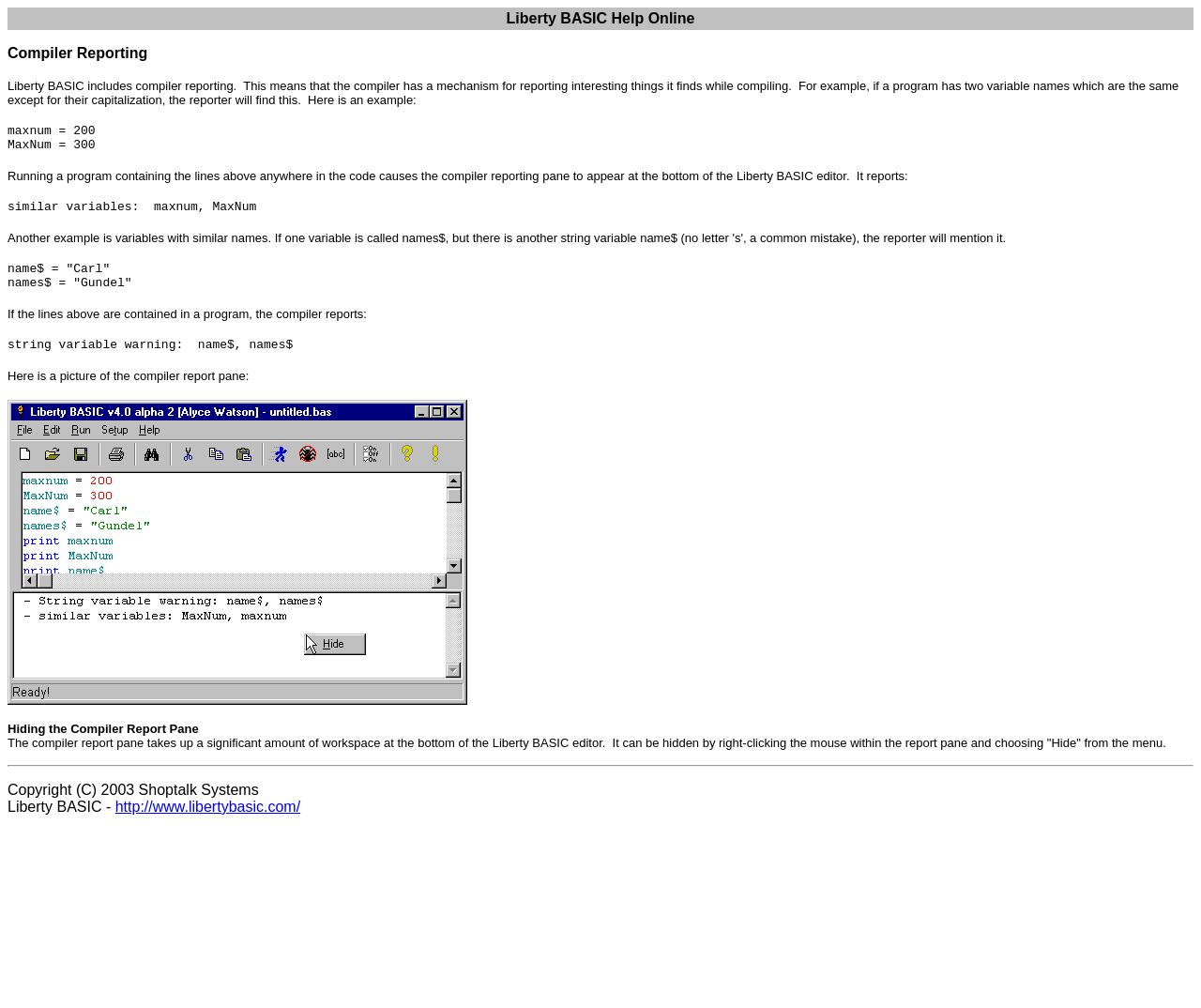Locate the bounding box of the UI element described by: "http://www.libertybasic.com/" in the given webpage screenshot.

[0.096, 0.792, 0.25, 0.808]